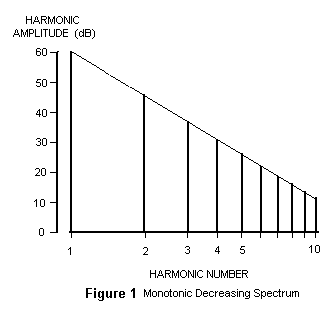Respond to the following query with just one word or a short phrase: 
What is the context in which this graph is essential for understanding?

musical acoustics